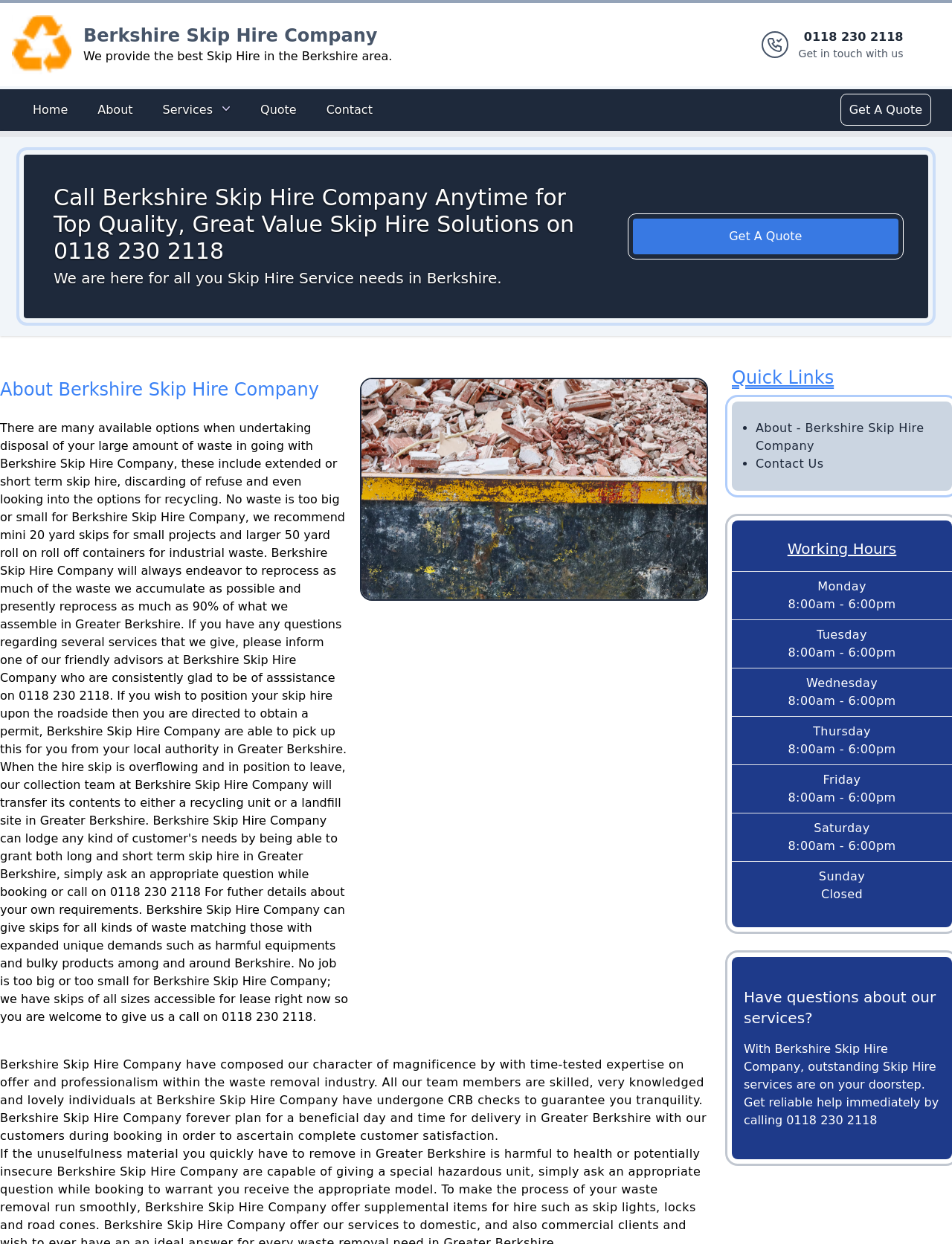Identify and provide the bounding box for the element described by: "Contact Us".

[0.794, 0.367, 0.865, 0.378]